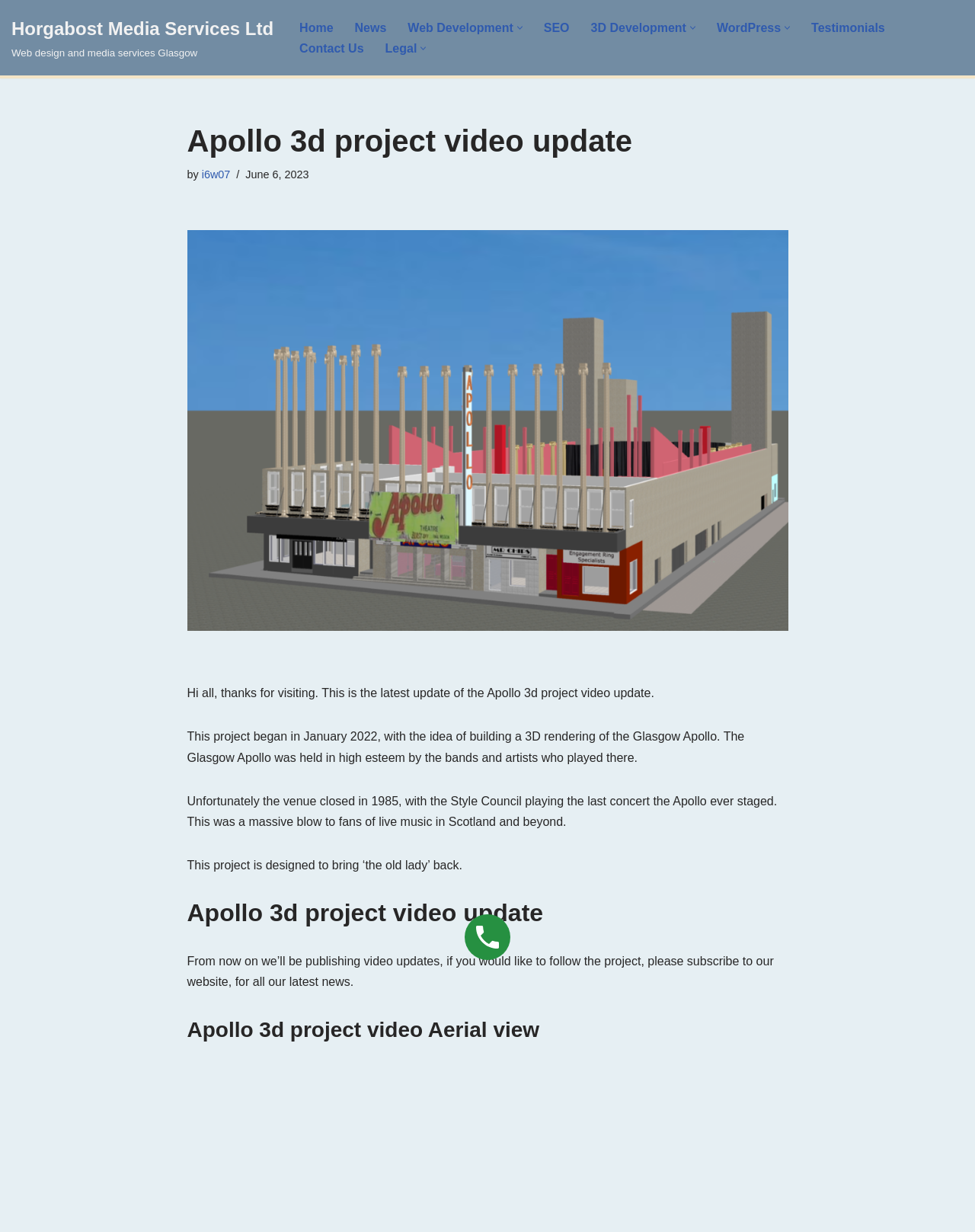Please identify the bounding box coordinates of where to click in order to follow the instruction: "Click on the 'Contact Us' link".

[0.307, 0.031, 0.373, 0.047]